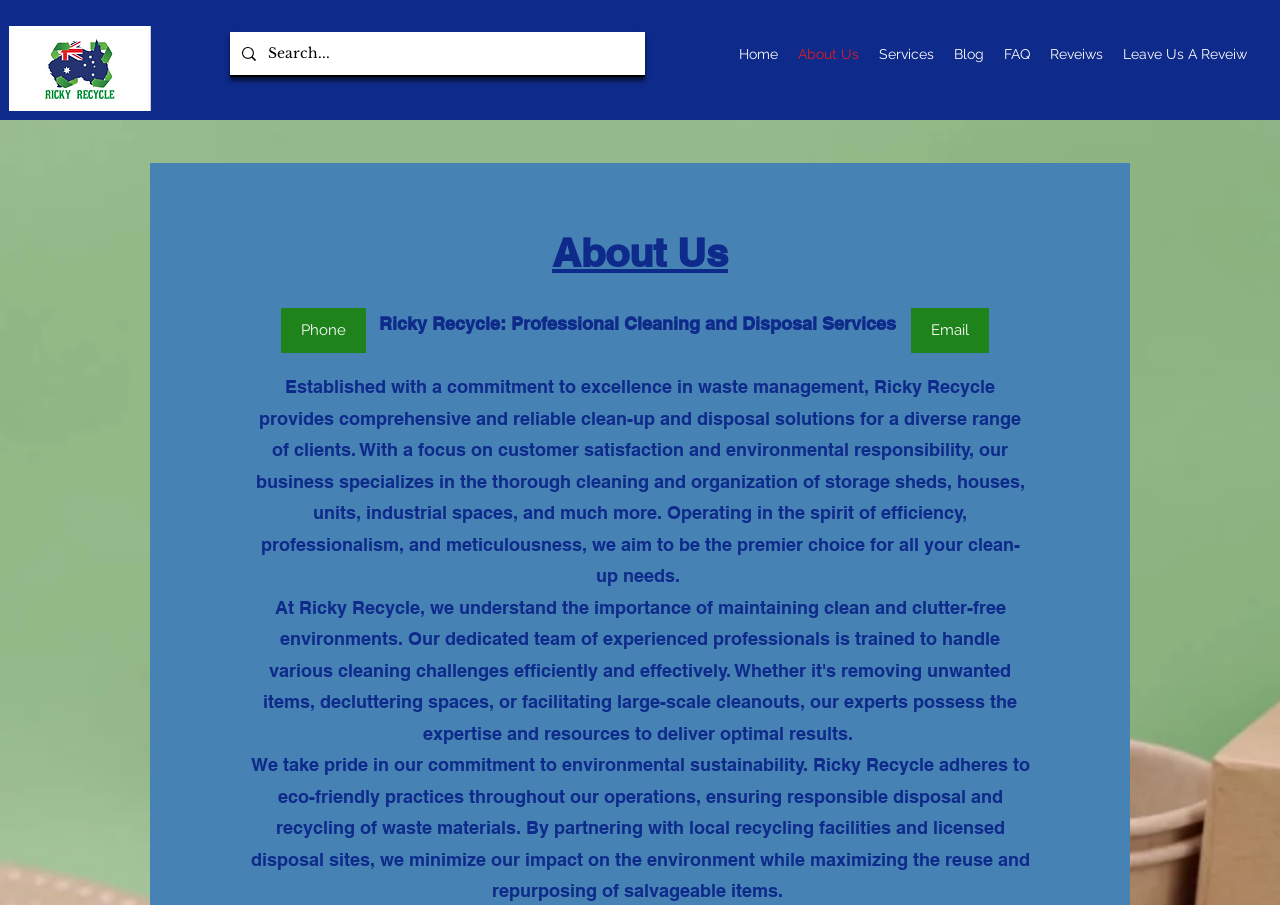Please provide a one-word or phrase answer to the question: 
What is the name of the company?

Ricky Recycle